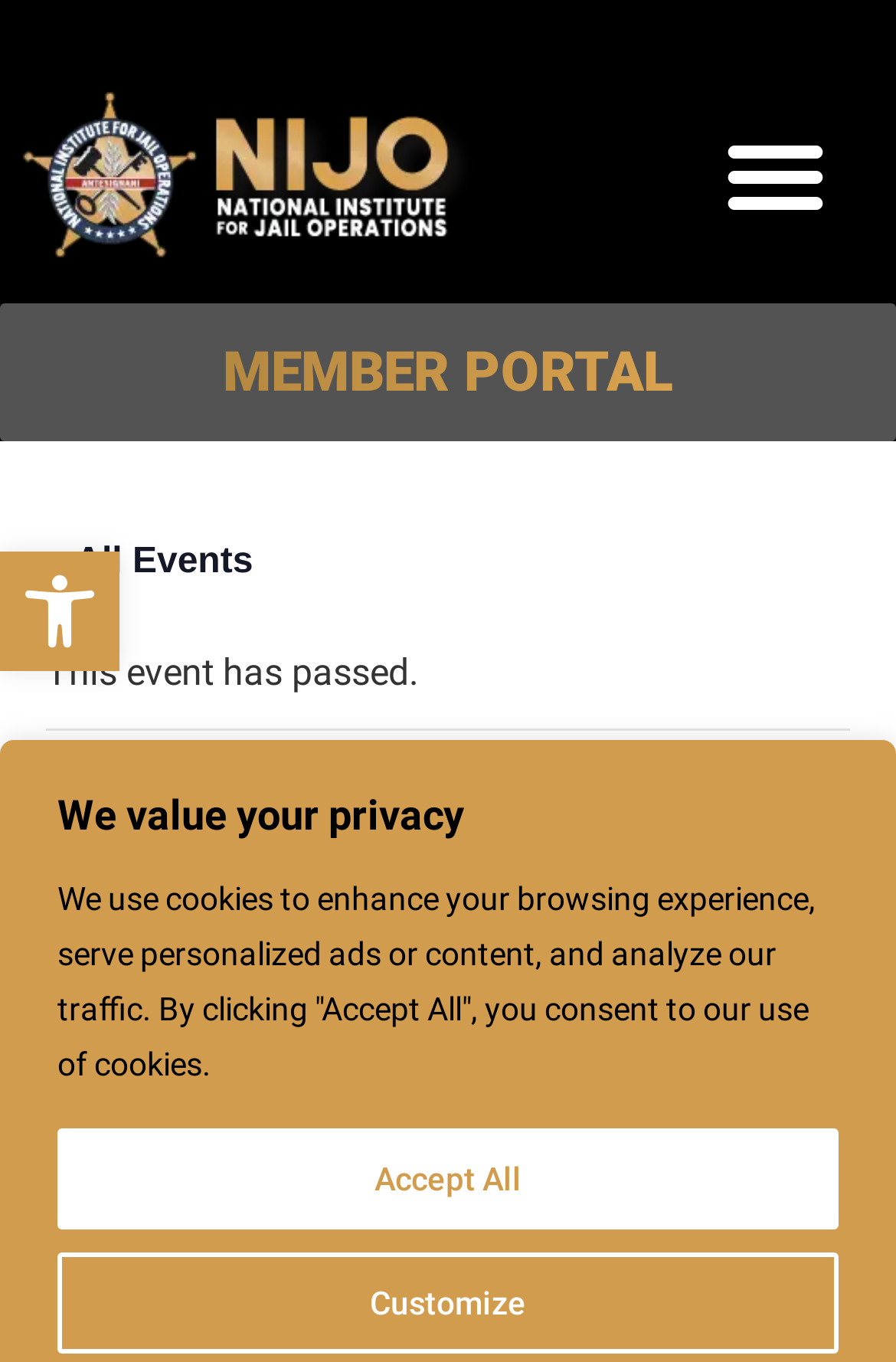Refer to the element description Accept All and identify the corresponding bounding box in the screenshot. Format the coordinates as (top-left x, top-left y, bottom-right x, bottom-right y) with values in the range of 0 to 1.

[0.064, 0.828, 0.936, 0.903]